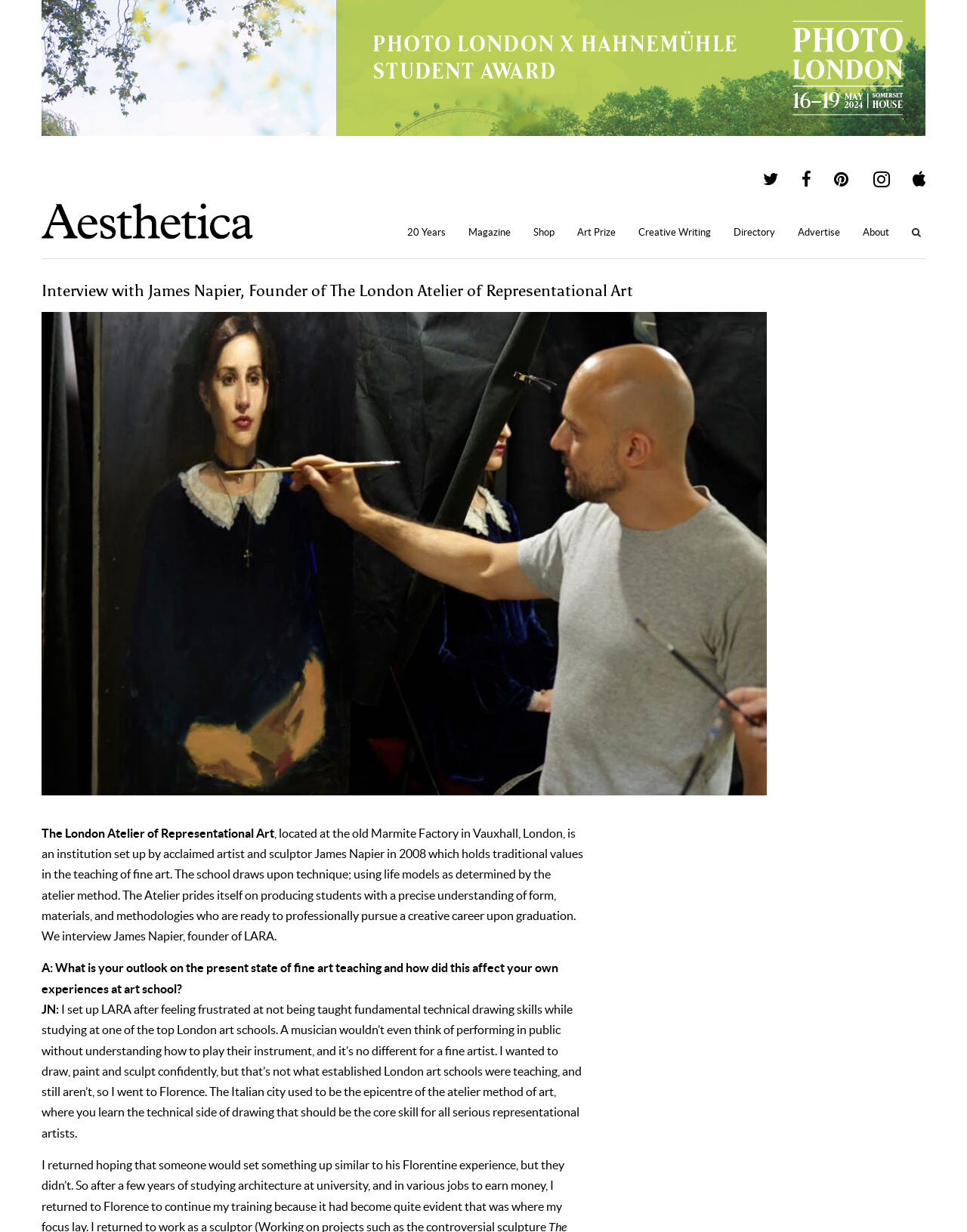Please identify the bounding box coordinates of the element I need to click to follow this instruction: "Visit the London Atelier of Representational Art website".

[0.043, 0.671, 0.284, 0.682]